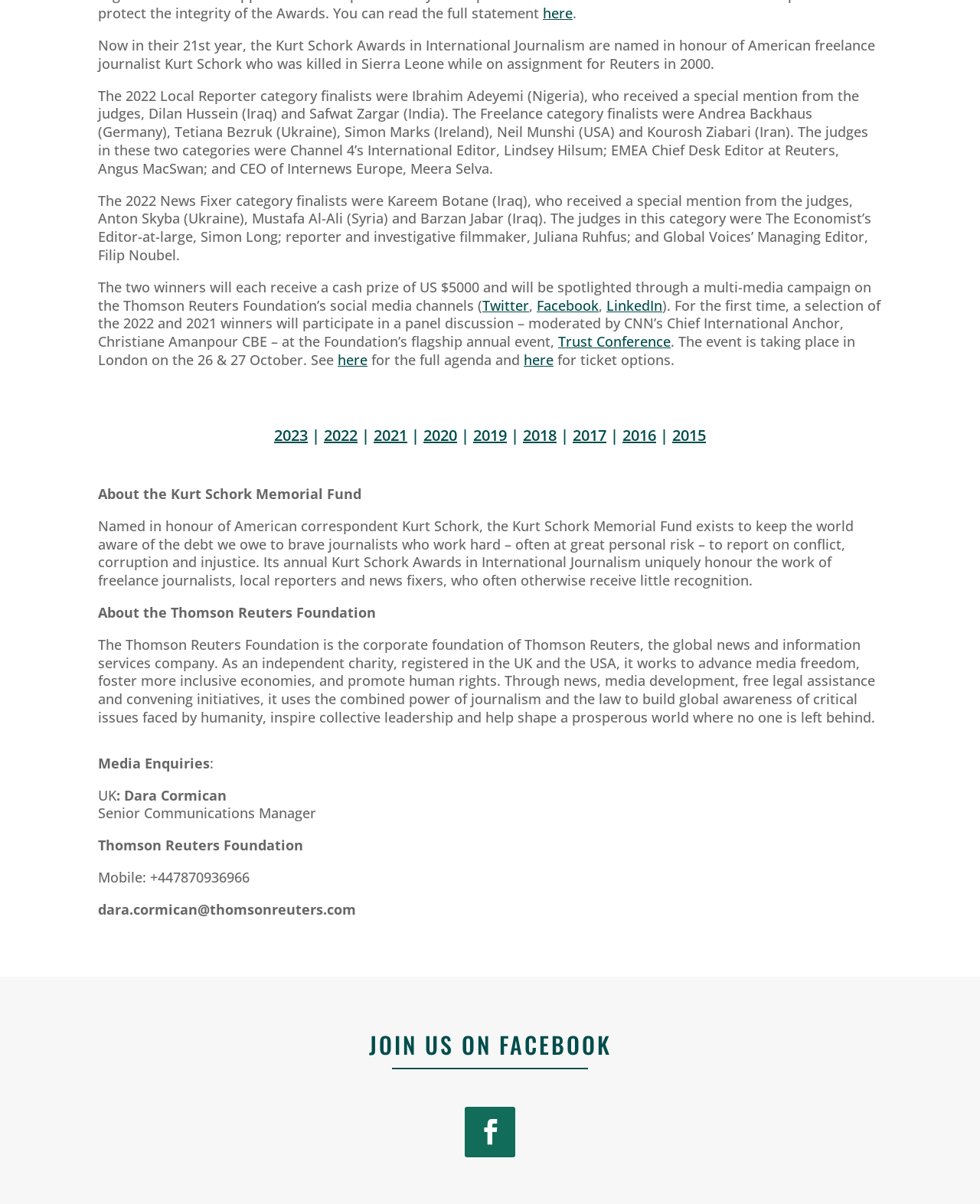How many categories are mentioned for the 2022 Kurt Schork Awards?
Analyze the image and deliver a detailed answer to the question.

The webpage mentions three categories for the 2022 Kurt Schork Awards: Local Reporter, Freelance, and News Fixer.